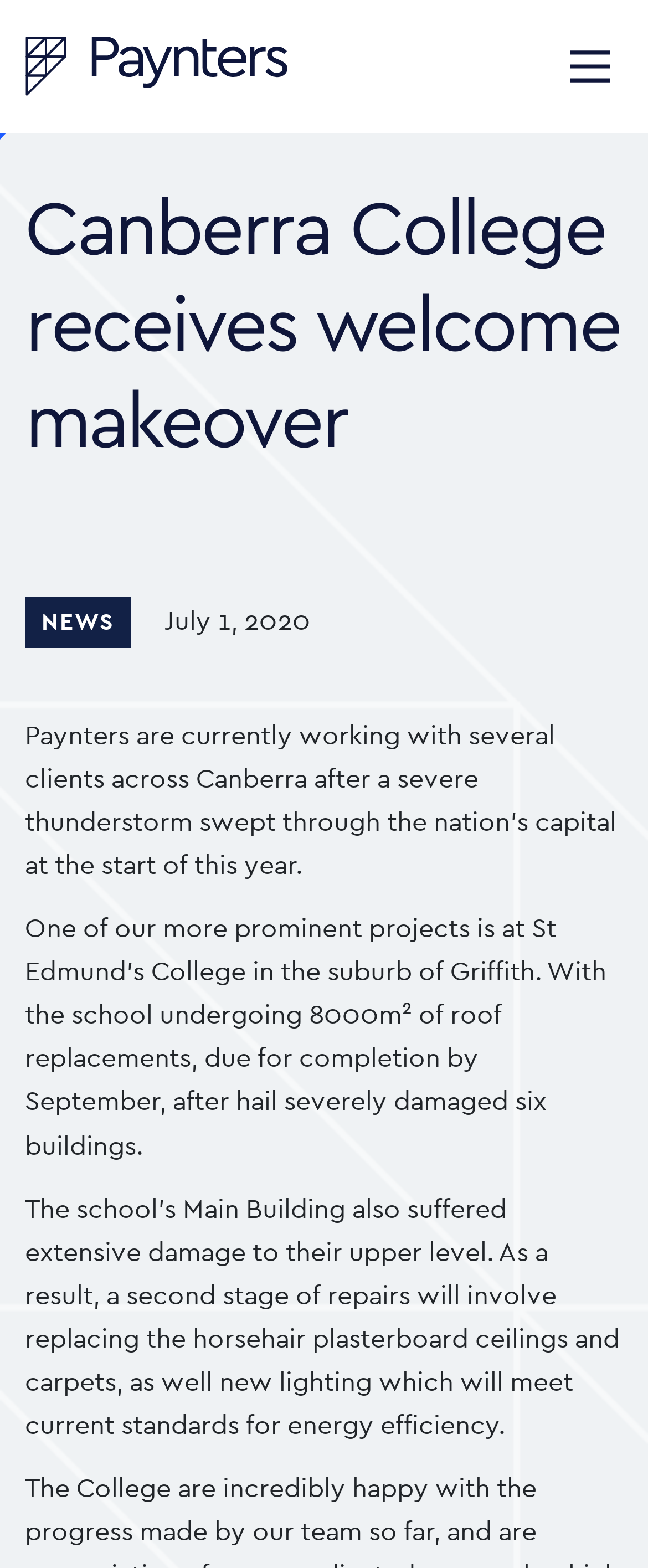Please give a succinct answer to the question in one word or phrase:
What is the name of the college mentioned in the article?

St Edmund’s College